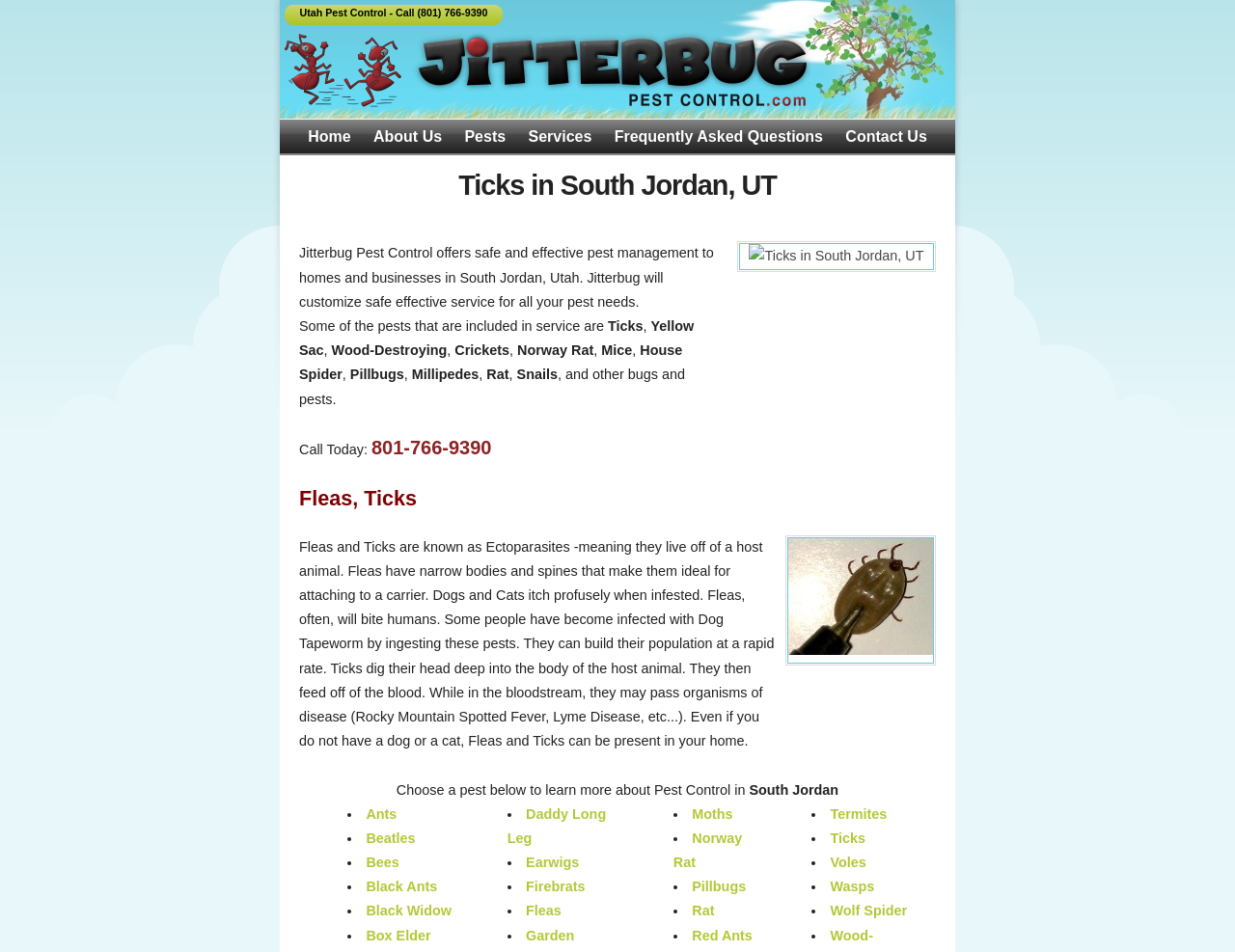What is the location served by Jitterbug Pest Control?
Refer to the image and offer an in-depth and detailed answer to the question.

The location can be inferred from the text 'Jitterbug Pest Control offers safe and effective pest management to homes and businesses in South Jordan, Utah' which is located in the first table cell of the layout table.